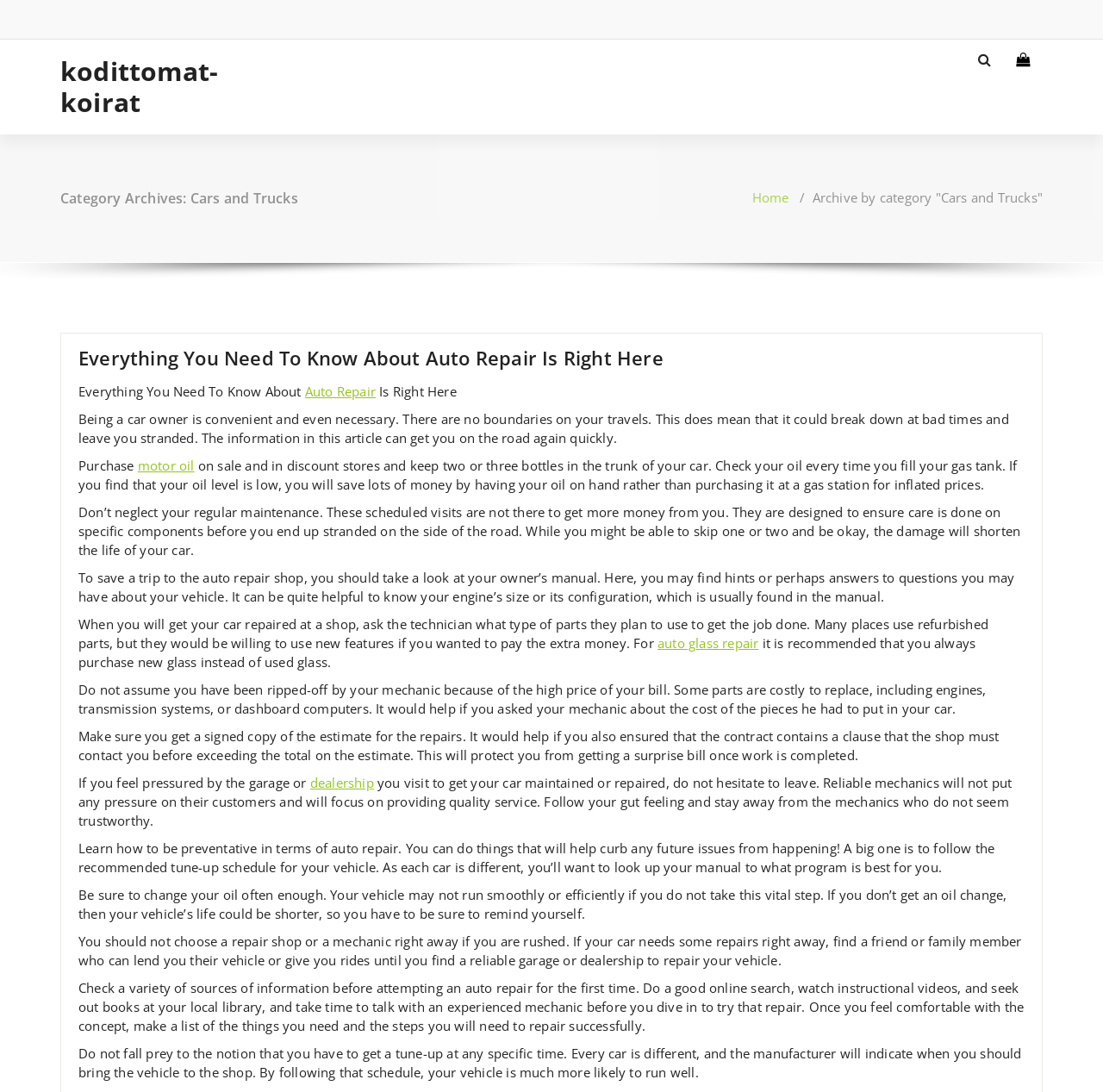What is the category of the archive?
Using the image, provide a detailed and thorough answer to the question.

The category of the archive can be determined by looking at the heading 'Category Archives: Cars and Trucks' which indicates that the archive is categorized under 'Cars and Trucks'.